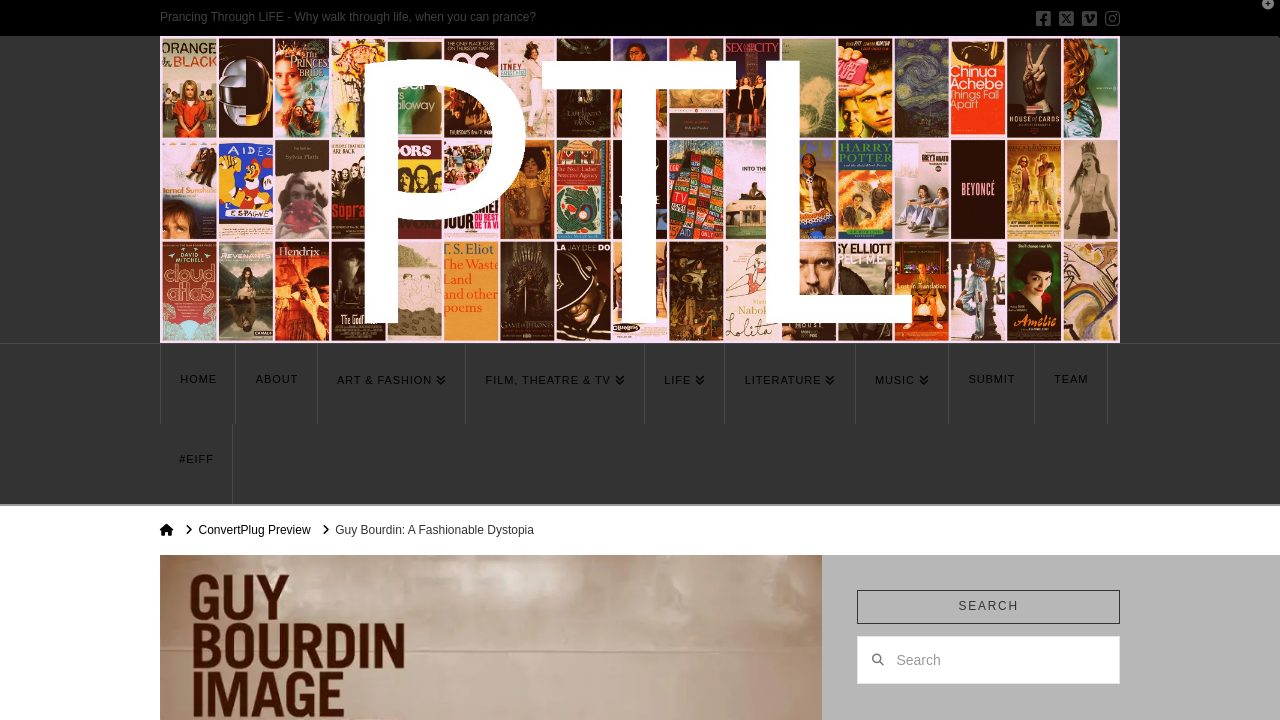What is the category of the webpage 'Guy Bourdin: A Fashionable Dystopia'?
From the image, respond with a single word or phrase.

ART & FASHION